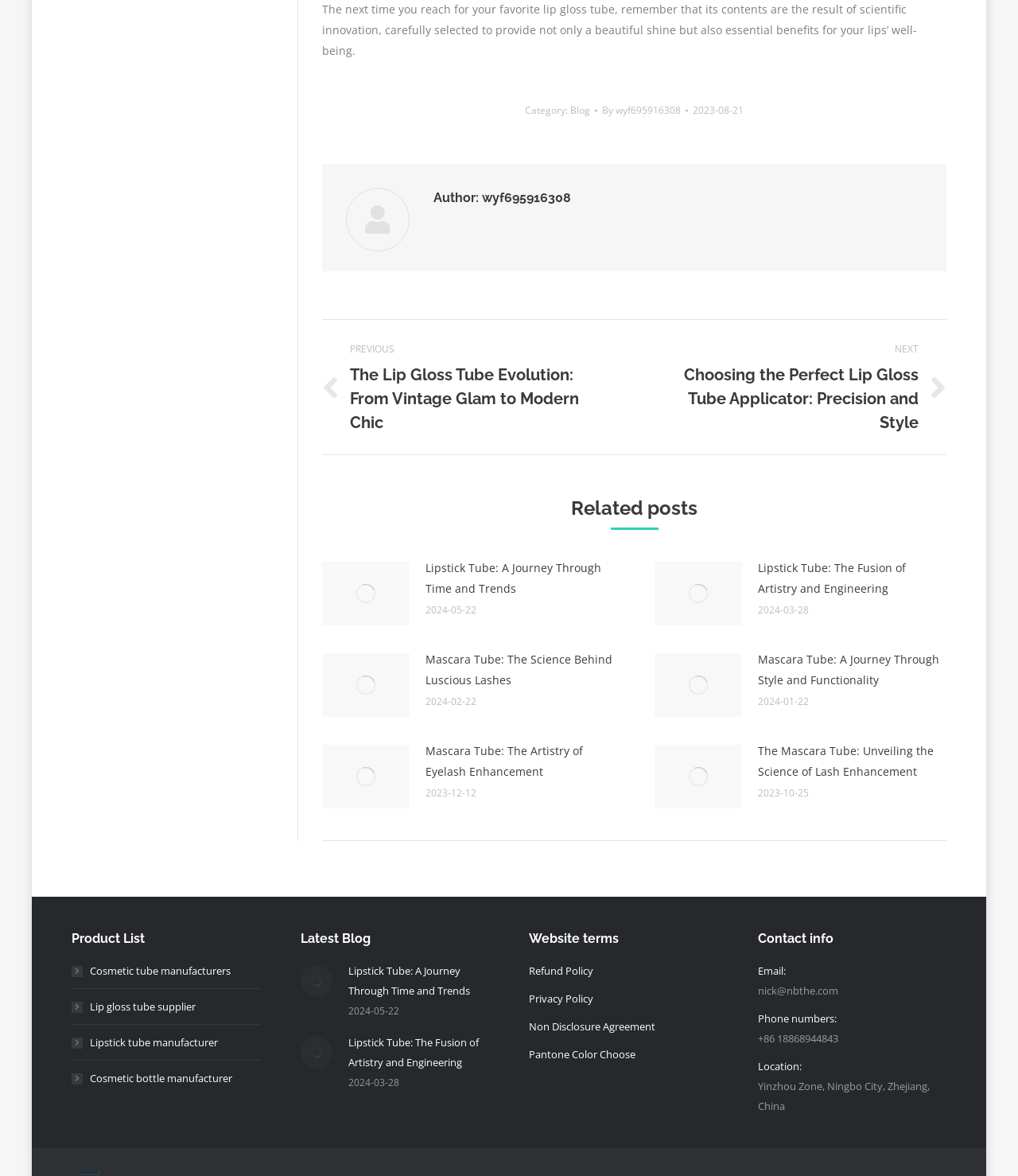What type of products are mentioned in the 'Product List' section? Based on the image, give a response in one word or a short phrase.

Cosmetic tubes